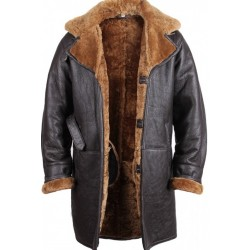What is the coat known for?
With the help of the image, please provide a detailed response to the question.

According to the caption, the coat is 'known for its warmth and comfort', suggesting that these are its primary benefits and characteristics.